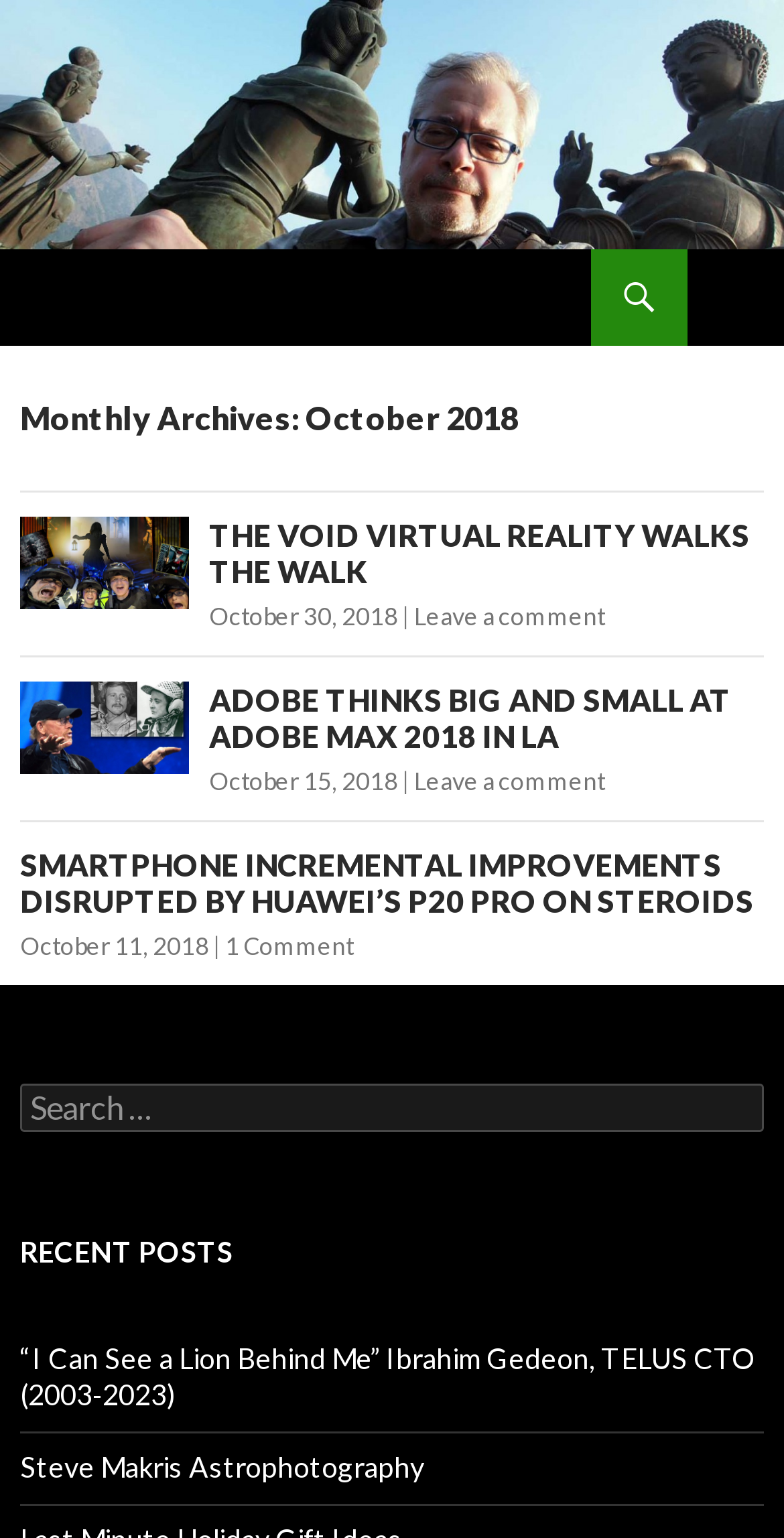Respond with a single word or phrase to the following question: How many blog posts are displayed on this webpage?

3